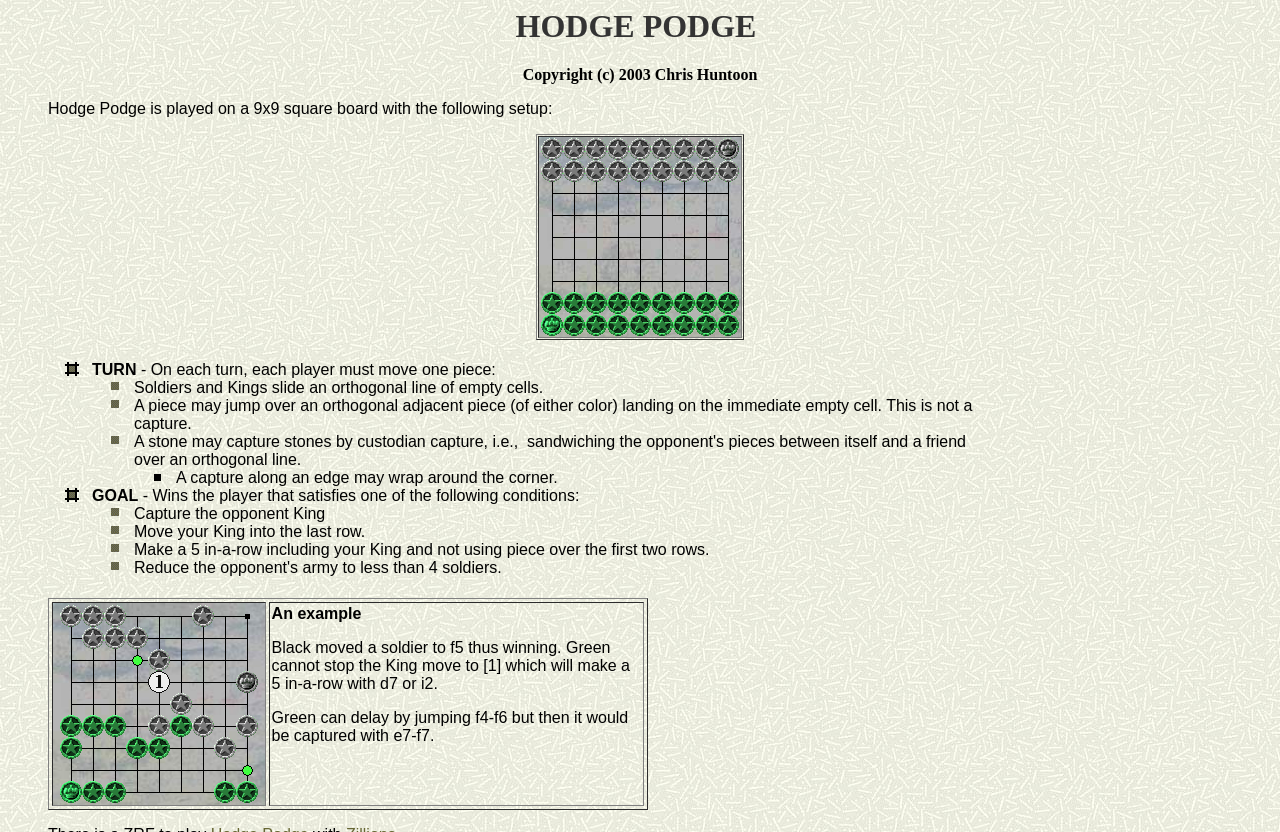Analyze the image and give a detailed response to the question:
How many cells are there in the game board?

The game board is a 9x9 square board, which means it has 9 rows and 9 columns. Therefore, the total number of cells in the game board is 9*9 = 81.